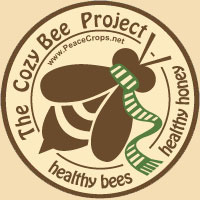Provide a thorough description of the contents of the image.

This image features the logo of "The Cozy Bee Project," which emphasizes the importance of maintaining healthy bee populations and producing quality honey. The design showcases a playful bee adorned with a green scarf, symbolizing warmth and care. Encircling the bee are the words "healthy bees" and "healthy honey," reinforcing the project's commitment to sustainability and ecological health. The logo's color palette consists of earthy tones, helping to convey a sense of natural harmony. This visual identity aligns with initiatives aimed at fostering awareness and support for beekeeping practices. The logo also includes the website URL "www.PeaceCrops.net" for further information about the project.